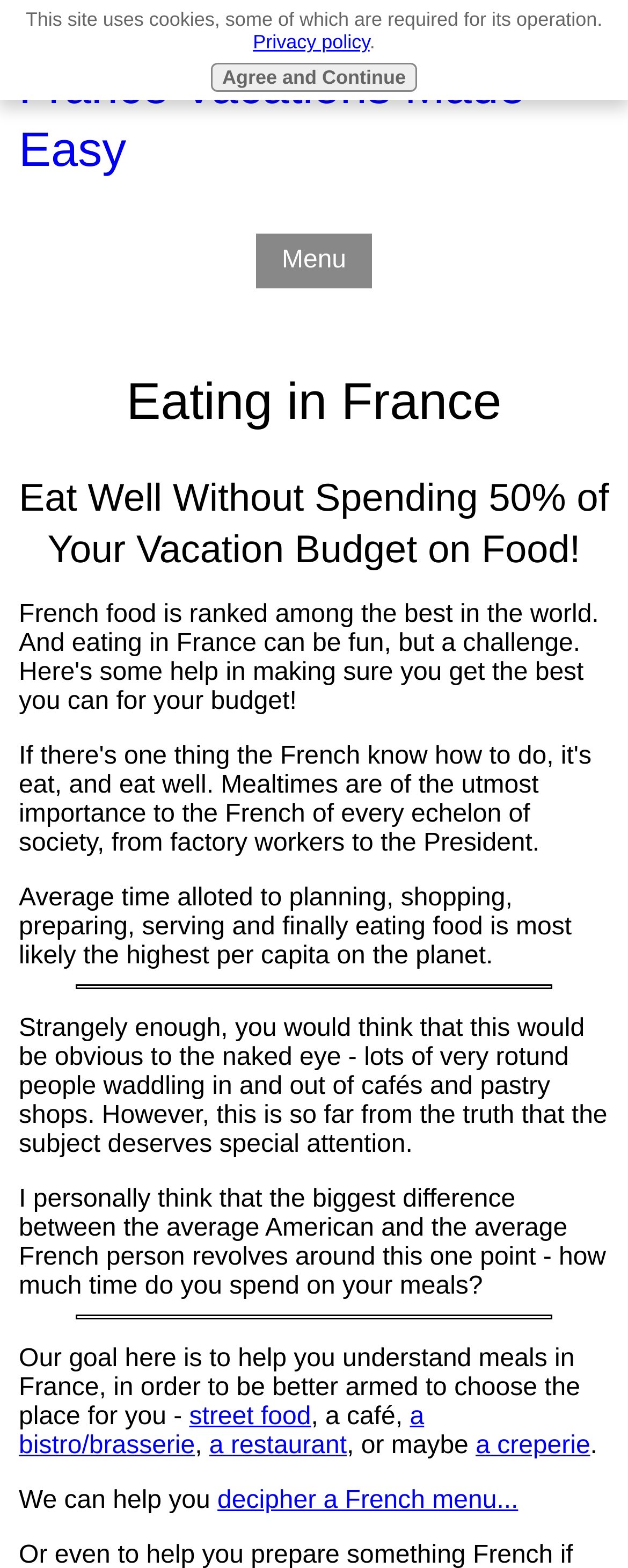What is the main topic of this webpage?
Using the visual information from the image, give a one-word or short-phrase answer.

Eating in France